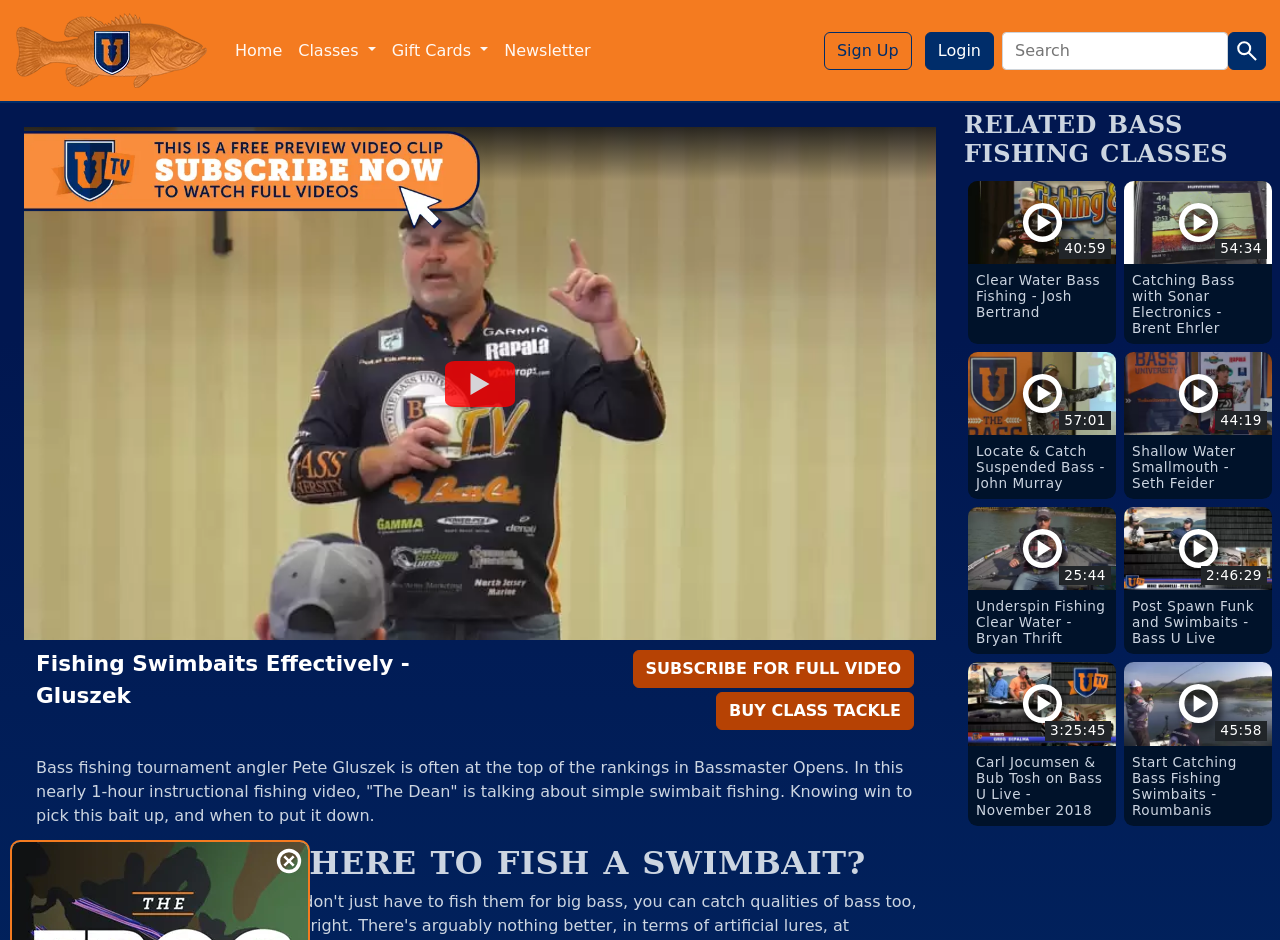What is the 'Subscribe to Bass University TV' link for?
Using the image, respond with a single word or phrase.

To subscribe to Bass University TV